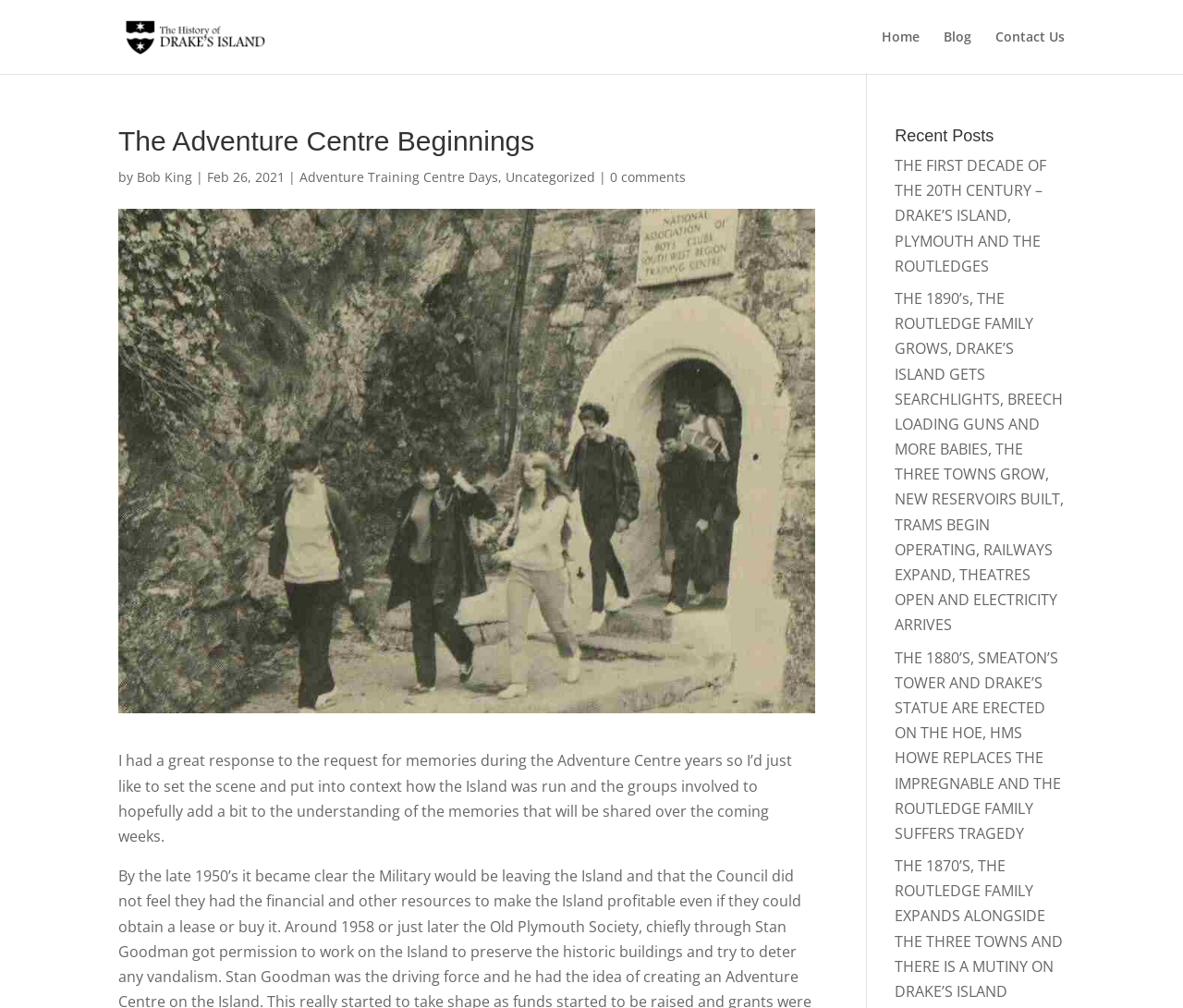Please provide a comprehensive response to the question below by analyzing the image: 
What is the name of the author?

The author's name can be found in the section below the title 'The Adventure Centre Beginnings', where it says 'by Bob King'.